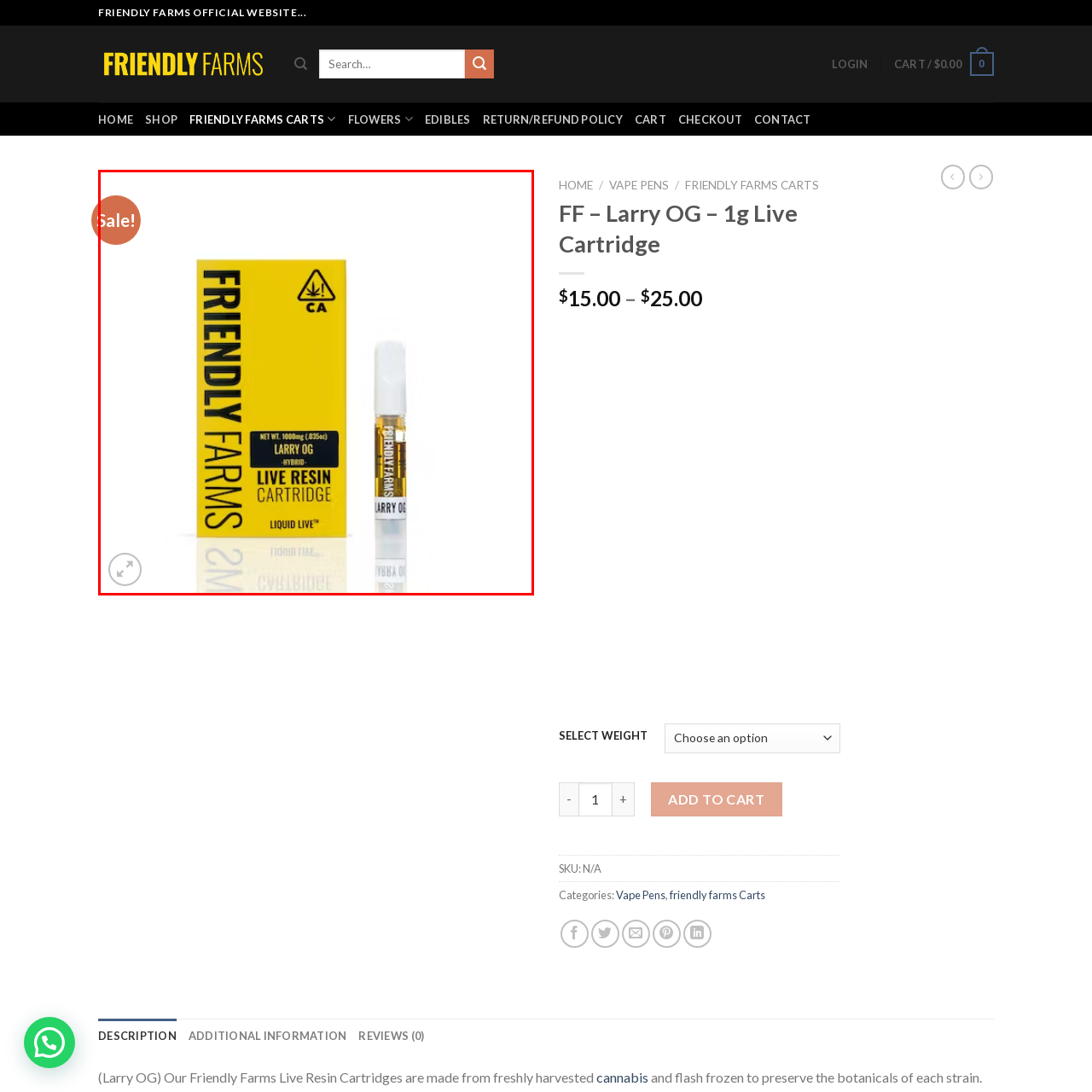Pay special attention to the segment of the image inside the red box and offer a detailed answer to the question that follows, based on what you see: Is the product compliant with California regulations?

The presence of the California symbol on the packaging of the Larry OG live resin cartridge indicates that the product is compliant with the state's regulations, ensuring that it meets the necessary standards for quality and safety.